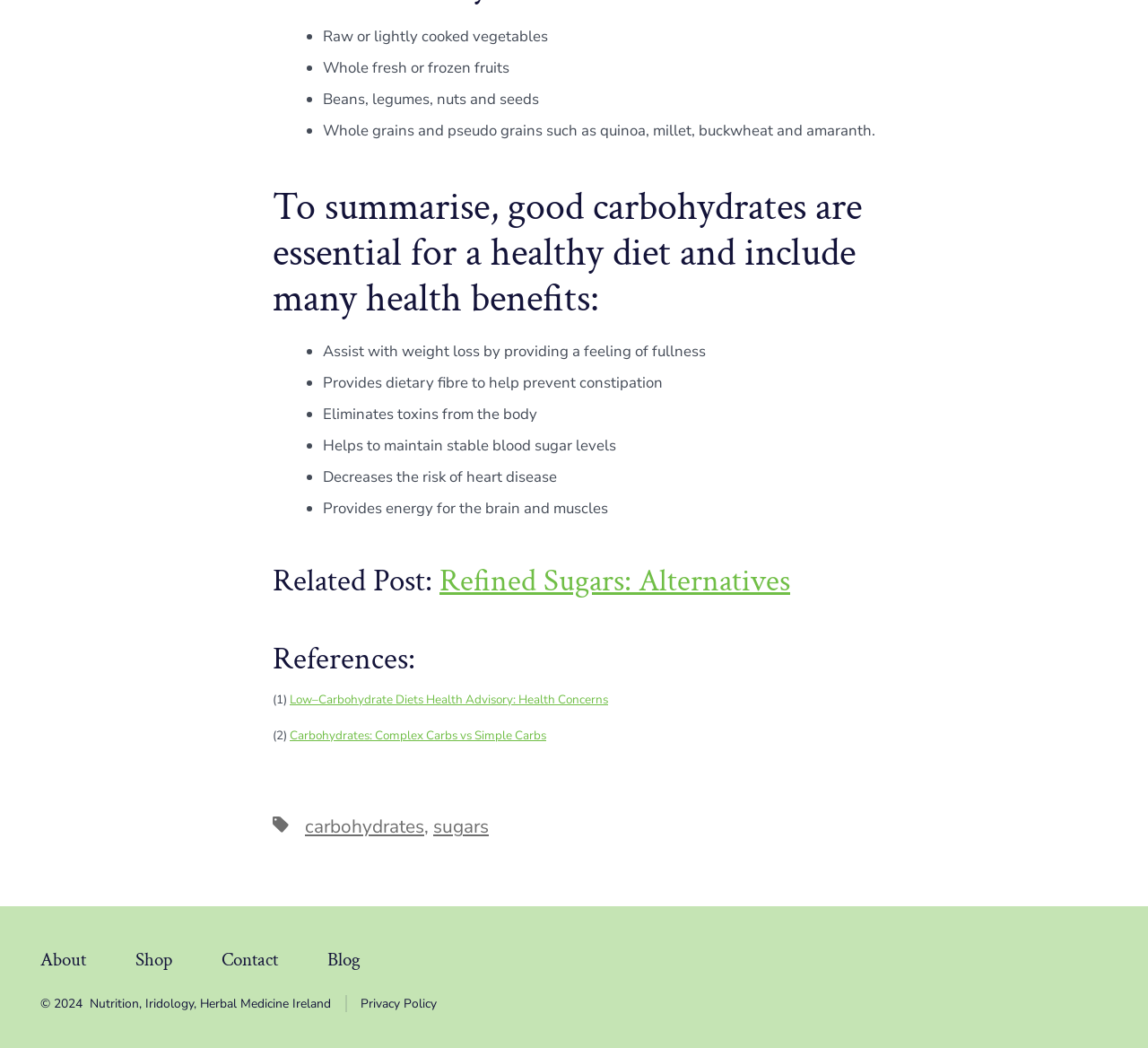What is the name of the related post?
Please give a detailed answer to the question using the information shown in the image.

The webpage mentions a related post, which is titled 'Refined Sugars: Alternatives'. This is indicated by the heading 'Related Post:' followed by a link to the related post.